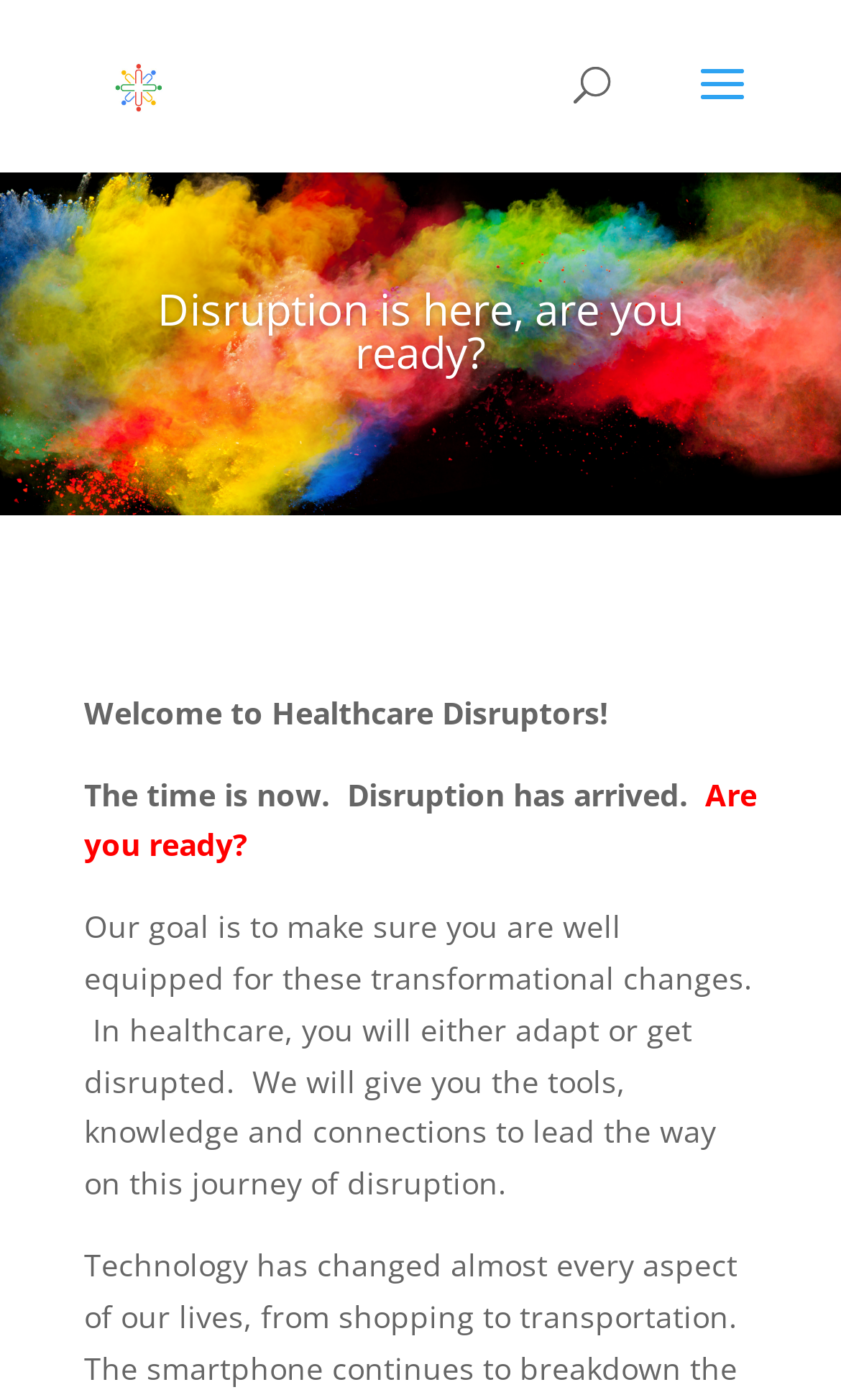What is the main theme of this webpage?
Please provide a single word or phrase in response based on the screenshot.

Healthcare